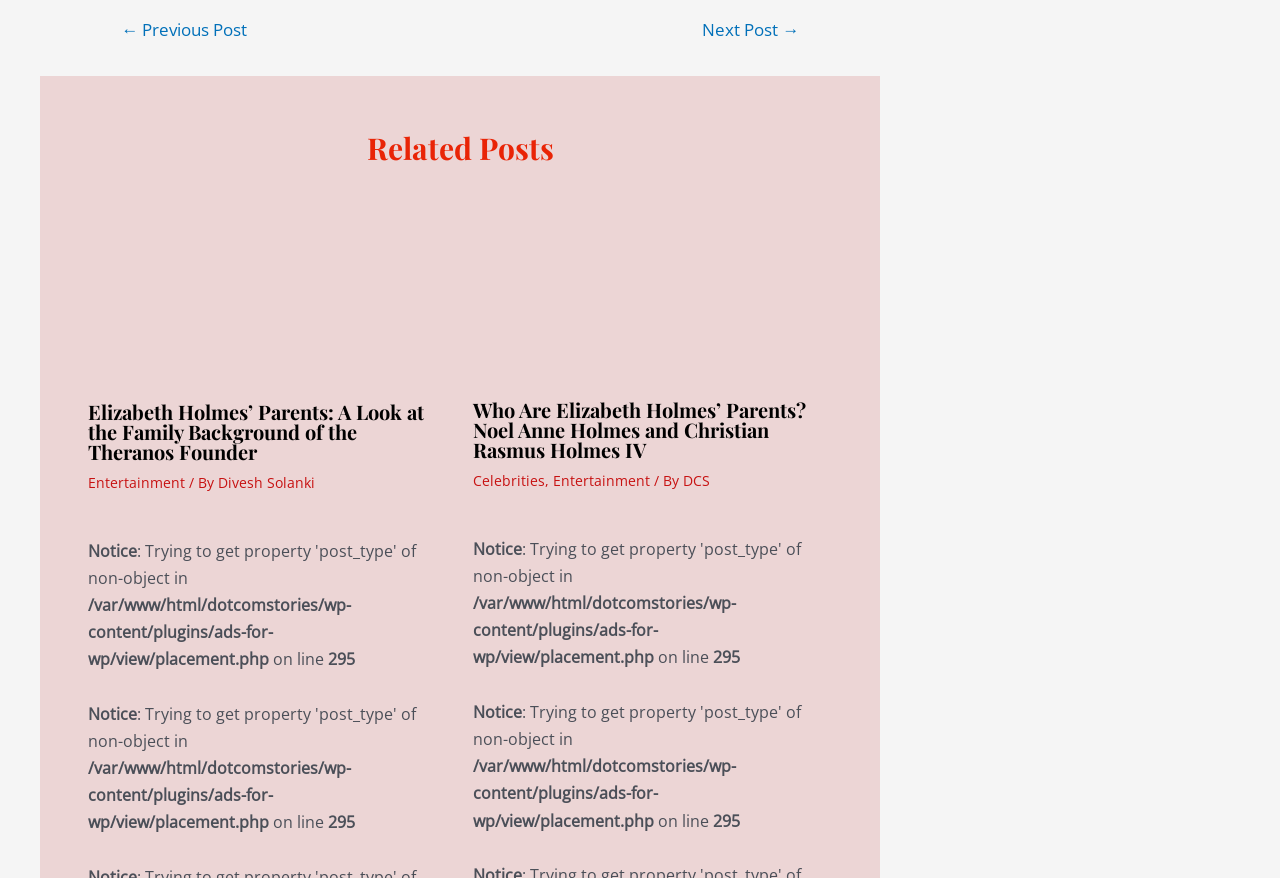Look at the image and answer the question in detail:
What is the title of the article?

The title of the article is located in the heading section, which is 'Elizabeth Holmes’ Parents: A Look at the Family Background of the Theranos Founder'. The title is a summary of the article's content, which is about Elizabeth Holmes' parents.